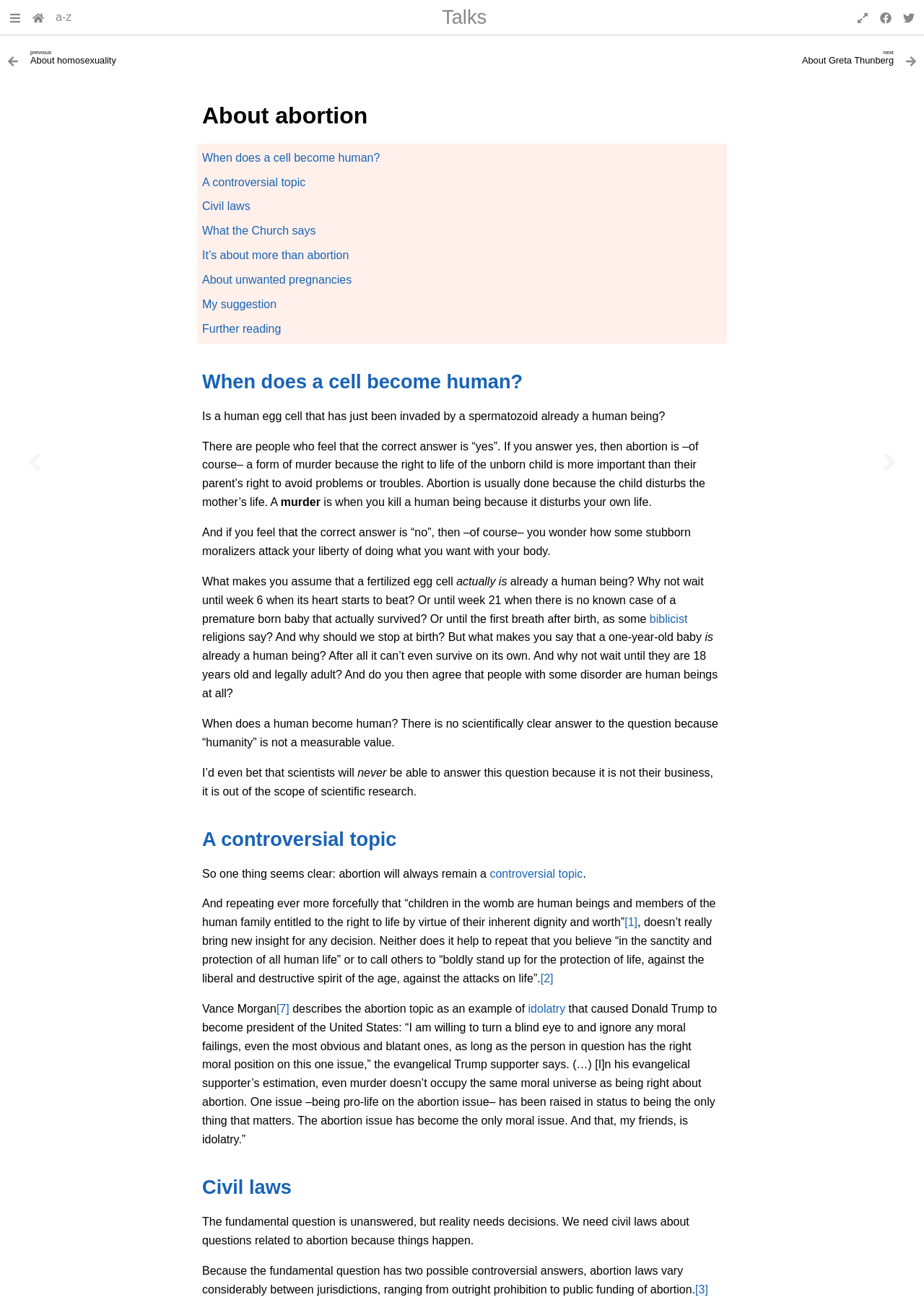What is the title of the webpage?
Give a single word or phrase answer based on the content of the image.

About abortion — Human World